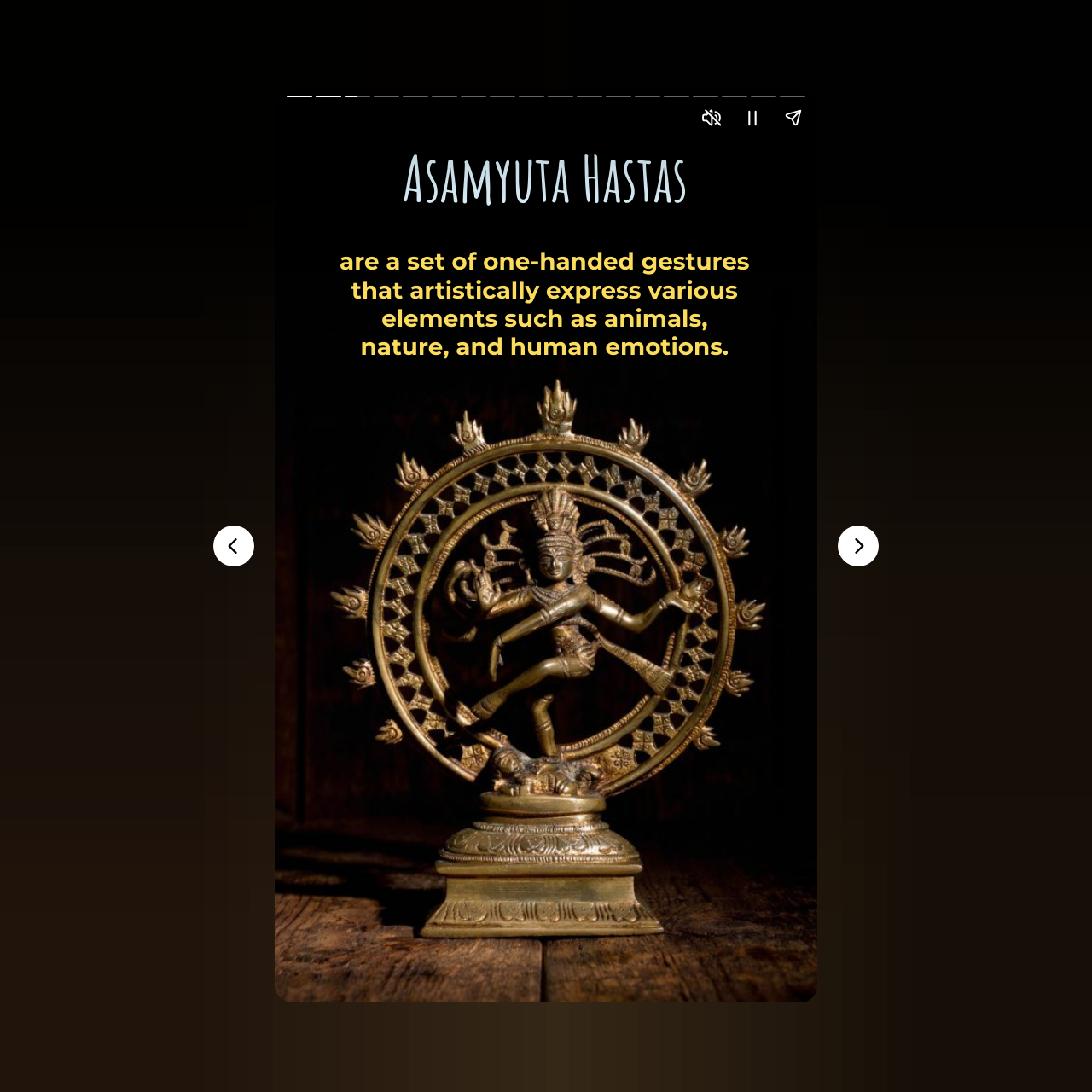What is the theme of the webpage content?
Provide a comprehensive and detailed answer to the question.

The webpage appears to be focused on the theme of Bharatanatyam, a traditional Indian dance form, as the image and text descriptions are related to this topic, and the heading 'Asamyuta Hastas' is a specific term within this dance form.